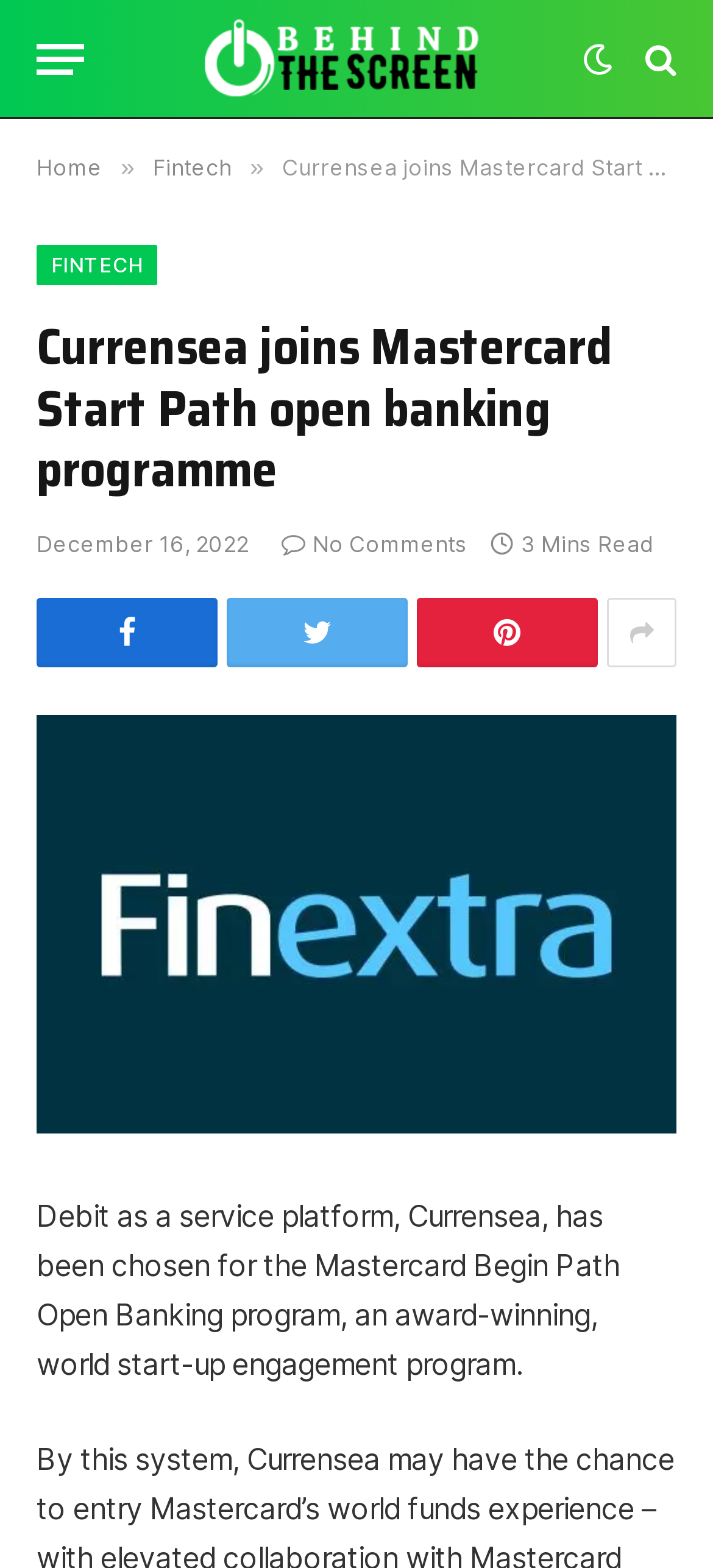How many minutes does it take to read the article?
Examine the image closely and answer the question with as much detail as possible.

I found the answer by looking at the StaticText element which says '3 Mins Read'. This indicates that the article takes 3 minutes to read.